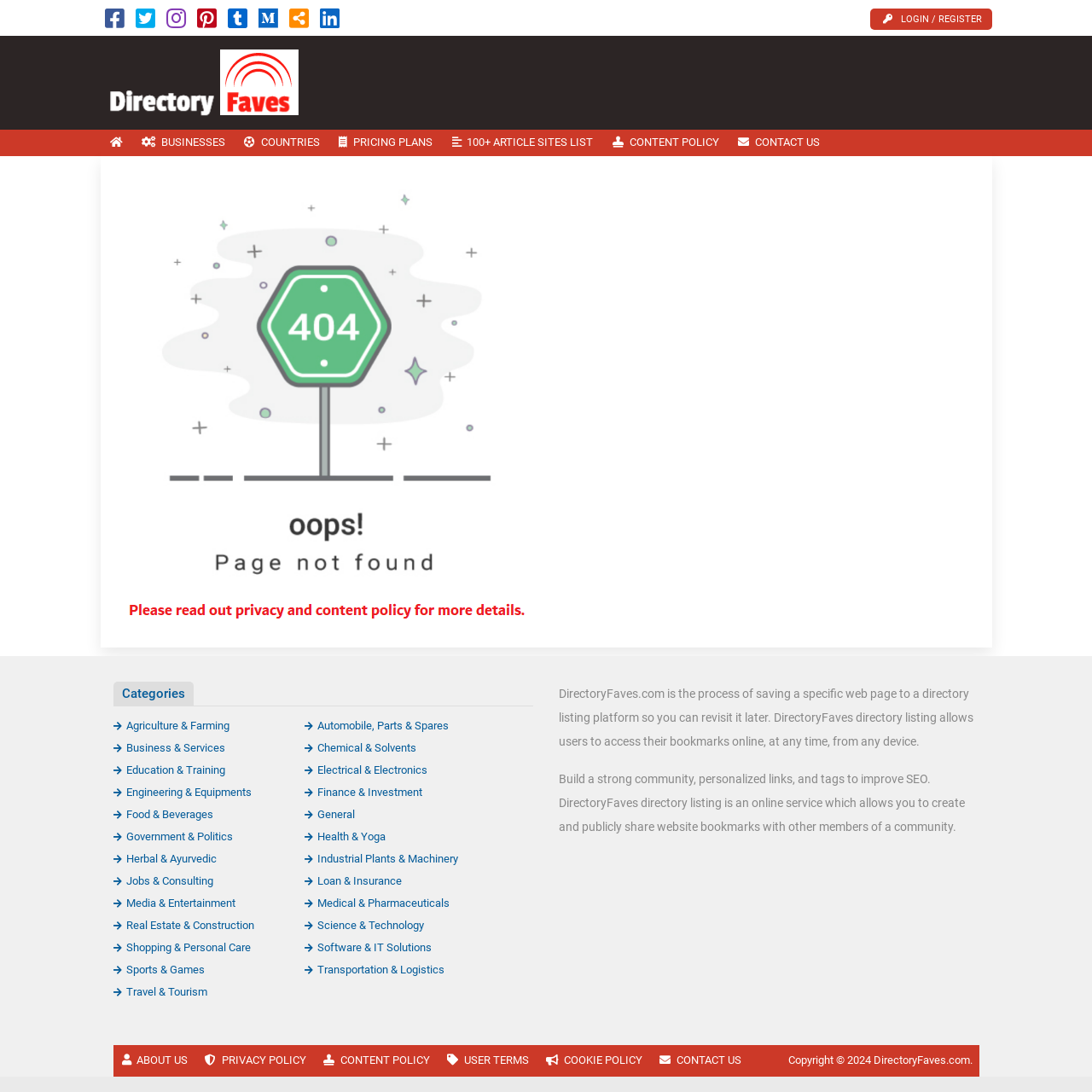What is the logo of the website?
Could you answer the question with a detailed and thorough explanation?

The logo of the website is located at the top left corner of the webpage, and it is an image with the text 'directoryfaves.com' written on it.